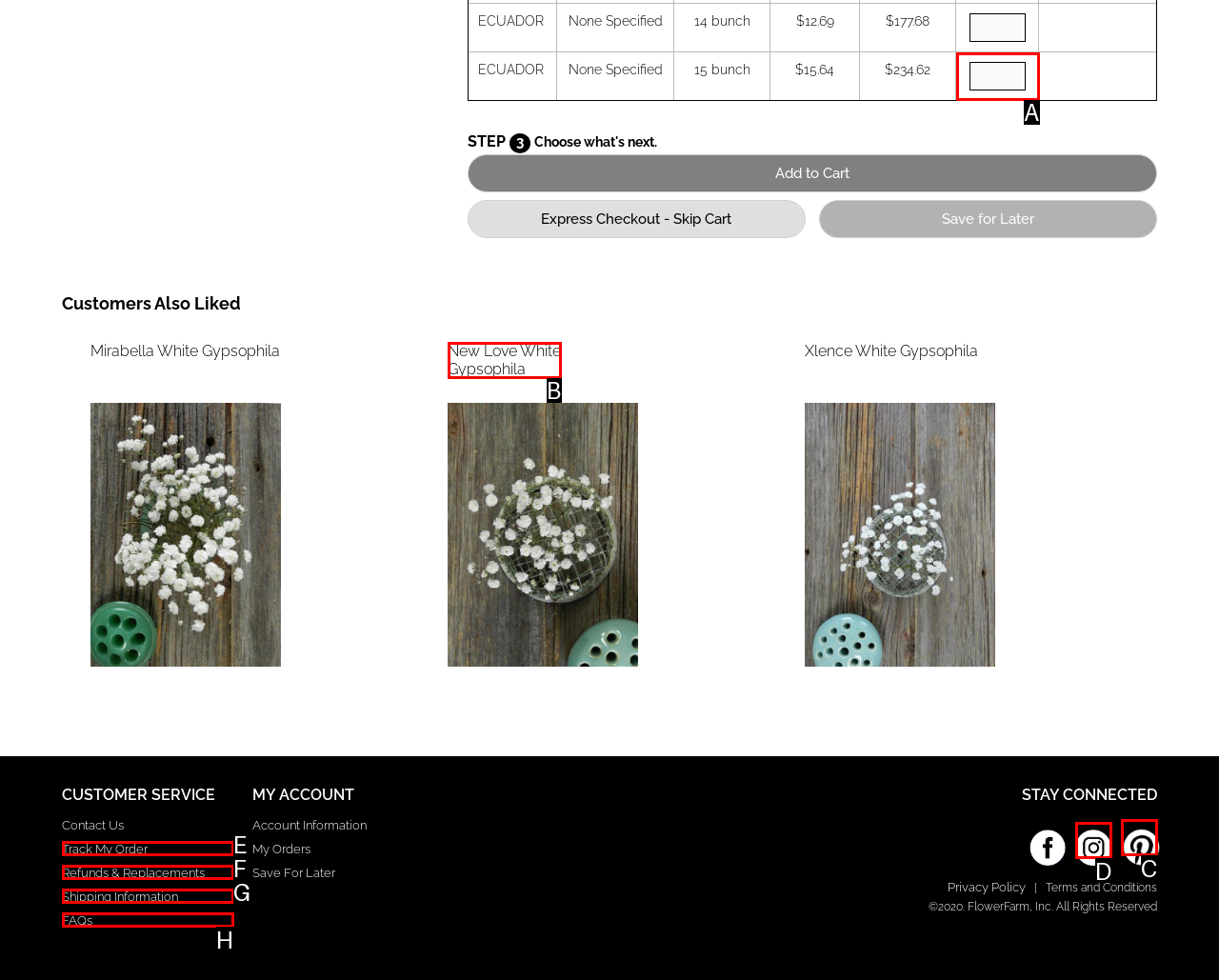Given the description: Track My Order, select the HTML element that matches it best. Reply with the letter of the chosen option directly.

E